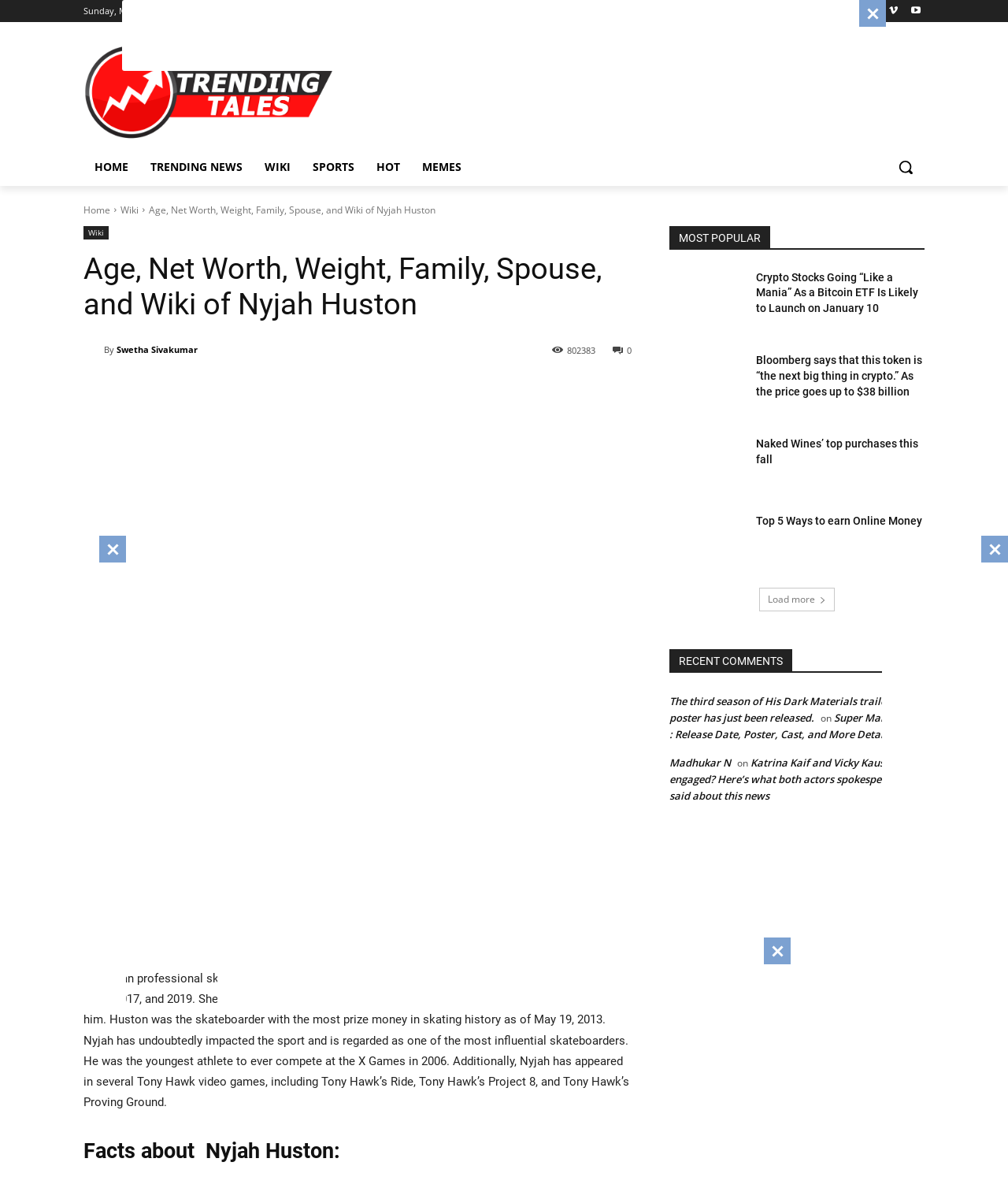Indicate the bounding box coordinates of the element that needs to be clicked to satisfy the following instruction: "Load more recent comments". The coordinates should be four float numbers between 0 and 1, i.e., [left, top, right, bottom].

[0.753, 0.499, 0.828, 0.52]